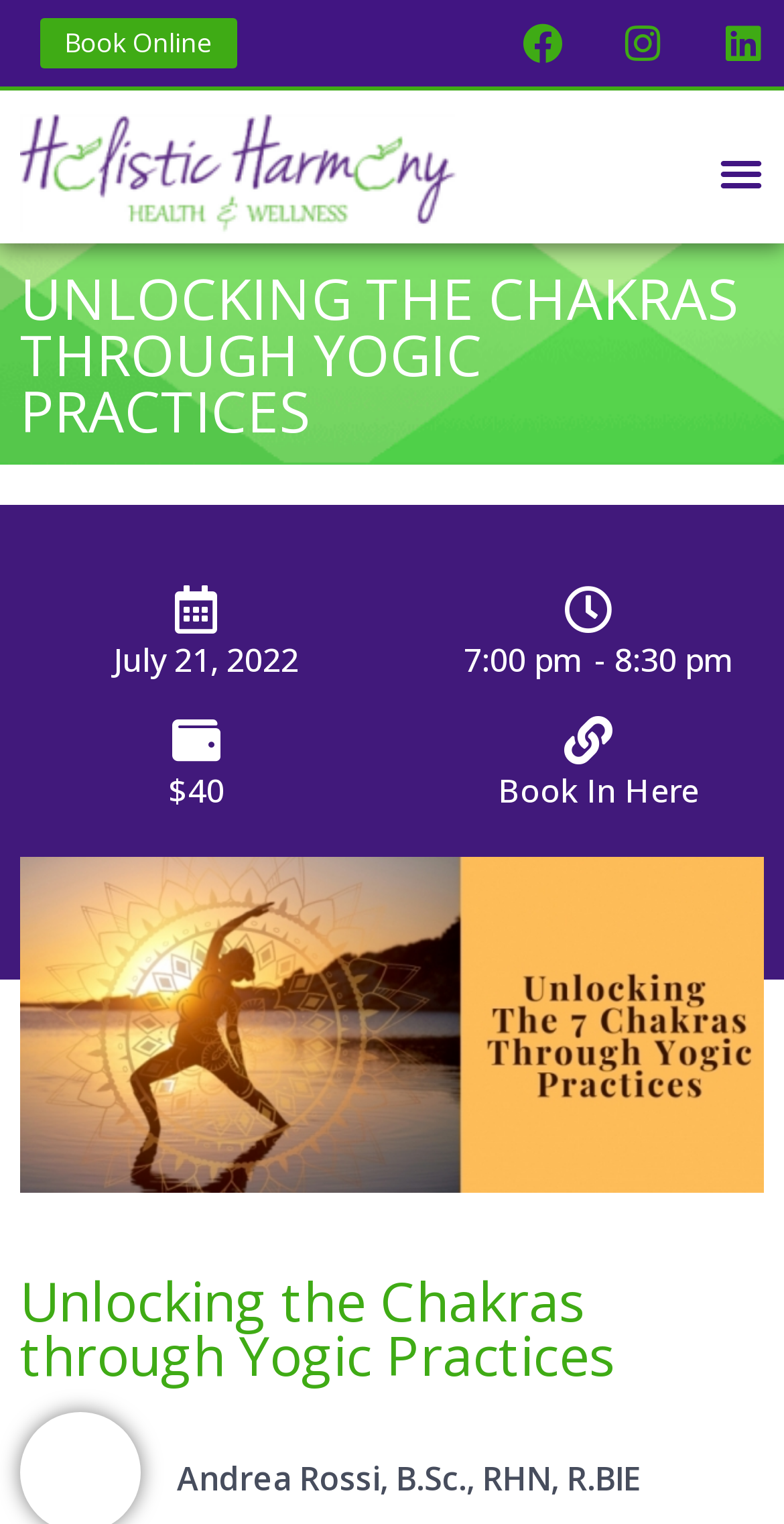Can you identify the bounding box coordinates of the clickable region needed to carry out this instruction: 'Click Send It!'? The coordinates should be four float numbers within the range of 0 to 1, stated as [left, top, right, bottom].

[0.329, 0.7, 0.678, 0.764]